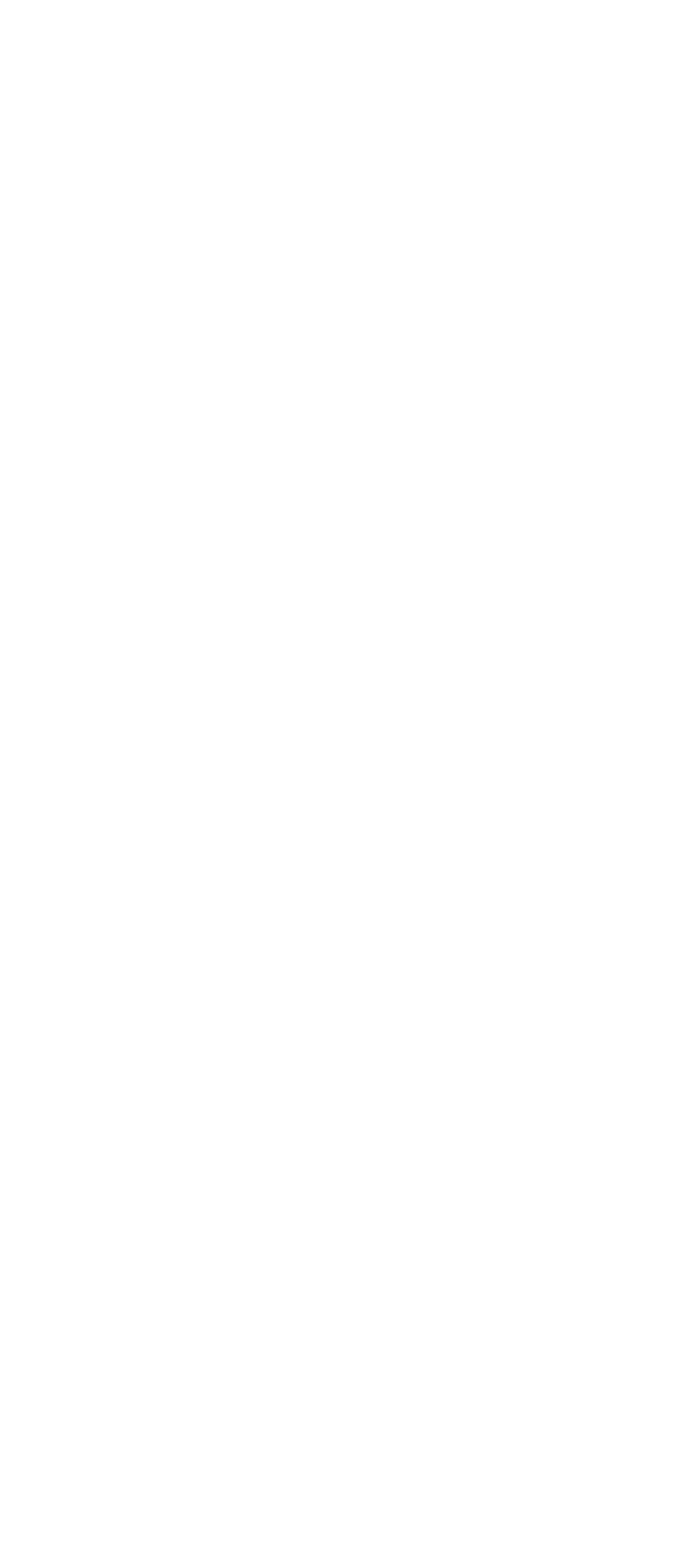What is the copyright year range of the website?
Please provide a single word or phrase answer based on the image.

2009-2024